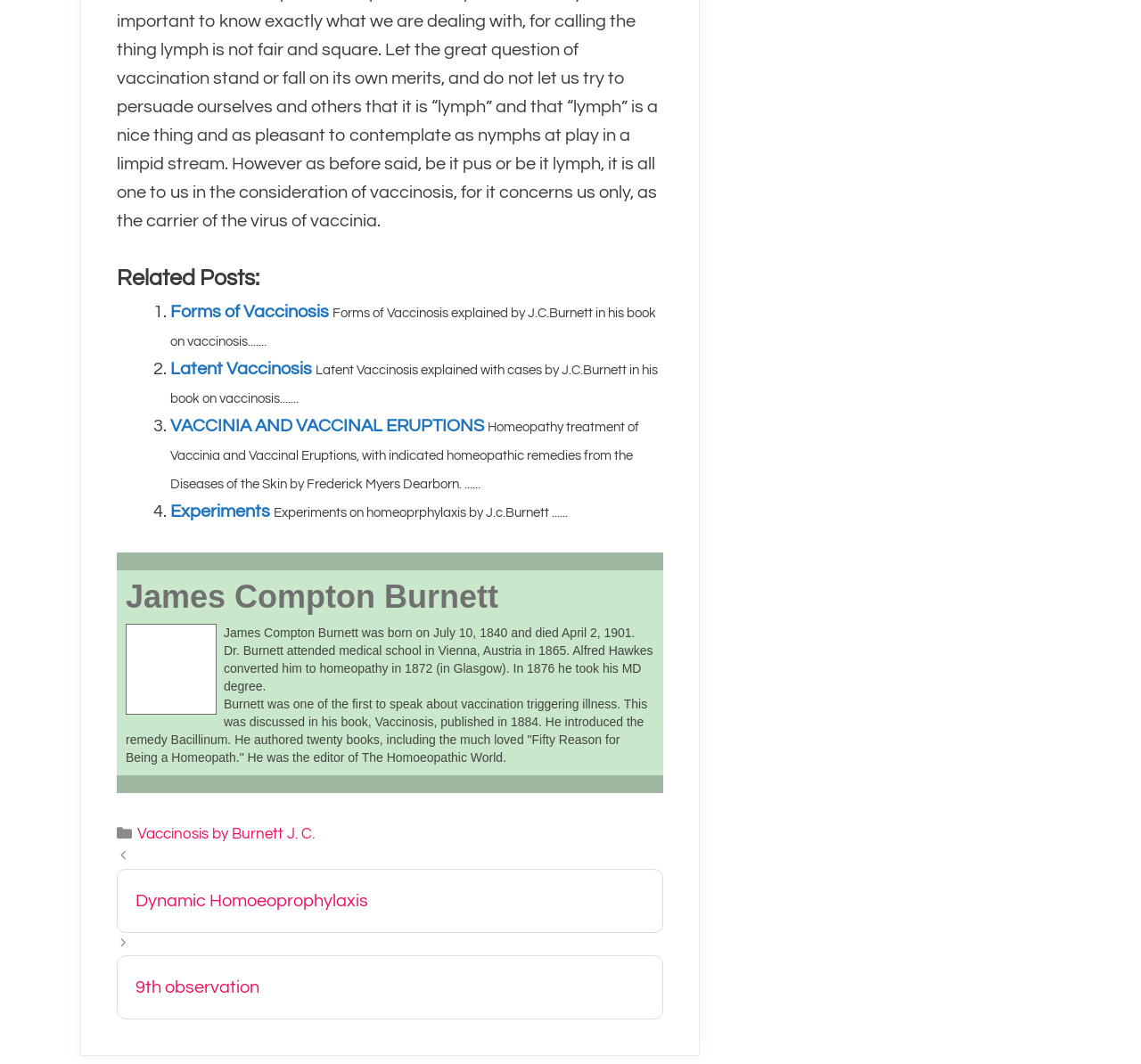What is the name of the book written by James Compton Burnett, which is mentioned as 'much loved'?
Look at the image and respond with a single word or a short phrase.

Fifty Reason for Being a Homeopath